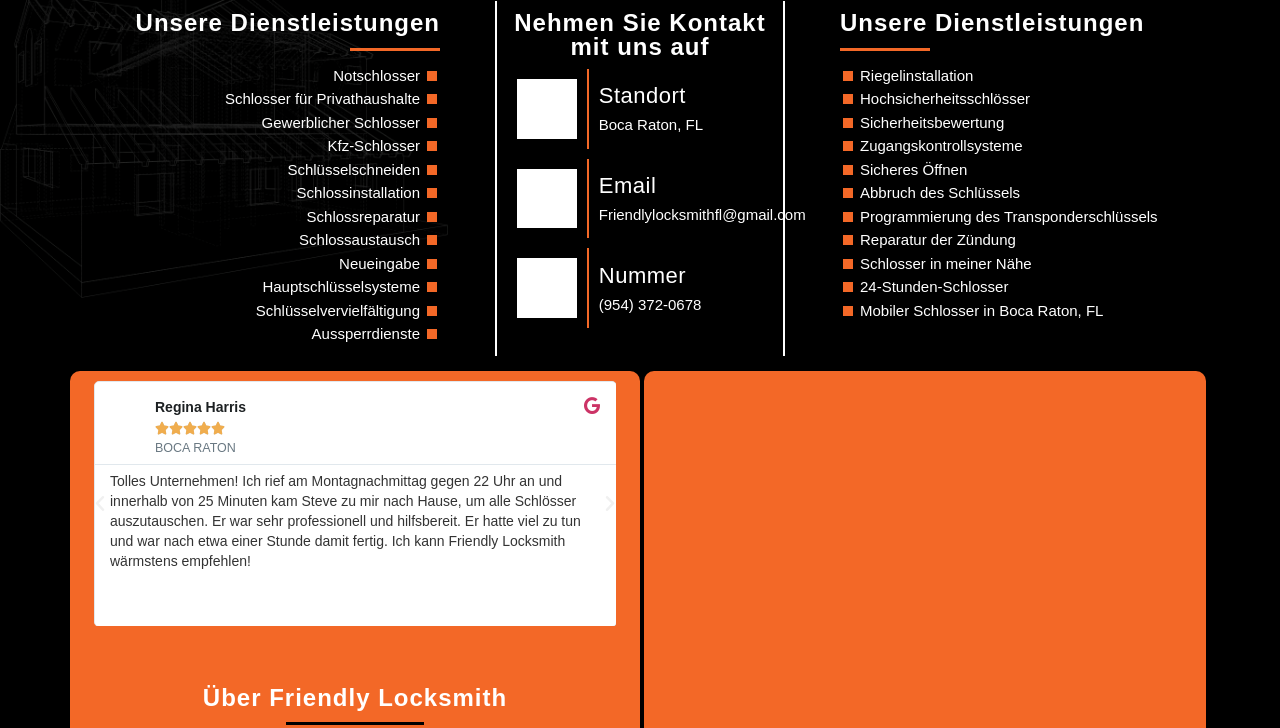Can you determine the bounding box coordinates of the area that needs to be clicked to fulfill the following instruction: "Click on 'Nächster'"?

[0.469, 0.678, 0.484, 0.706]